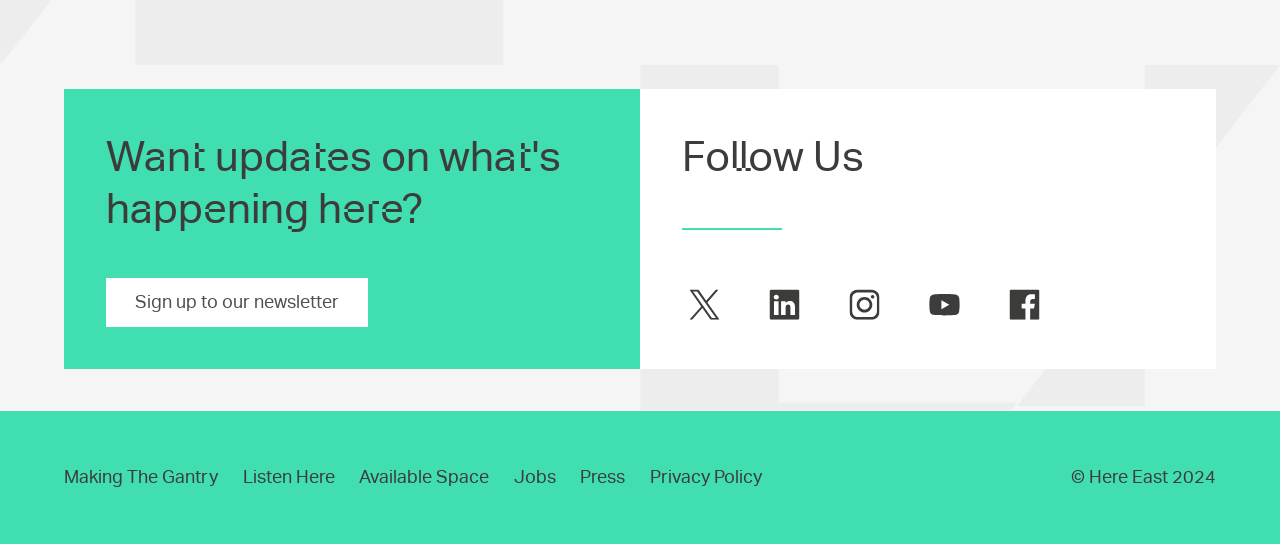How many main sections are there in the bottom navigation menu?
Use the information from the image to give a detailed answer to the question.

The bottom navigation menu has six main sections, which are 'Making The Gantry', 'Listen Here', 'Available Space', 'Jobs', 'Press', and 'Privacy Policy'.